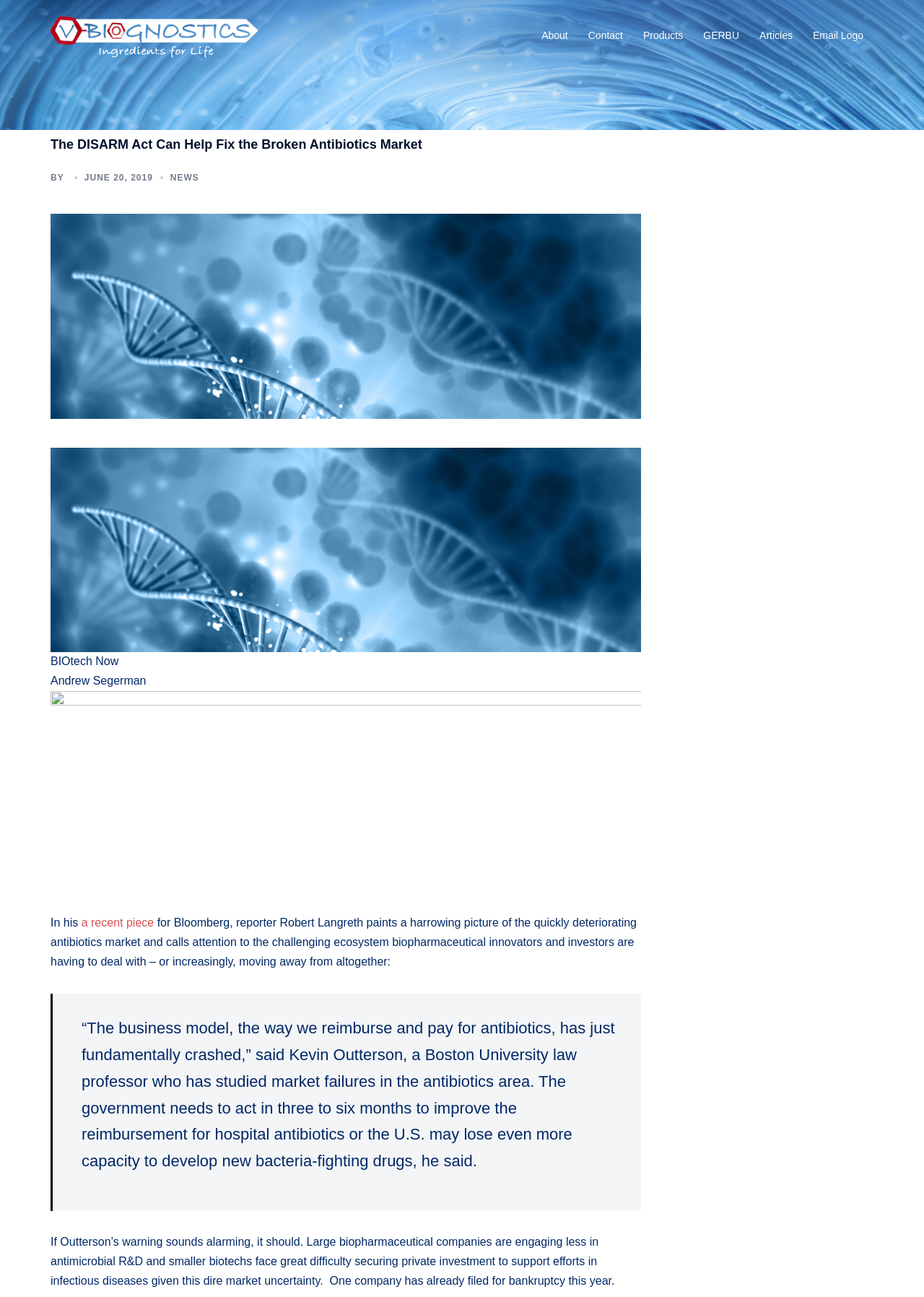Use a single word or phrase to answer the question:
Who is quoted in the article?

Kevin Outterson